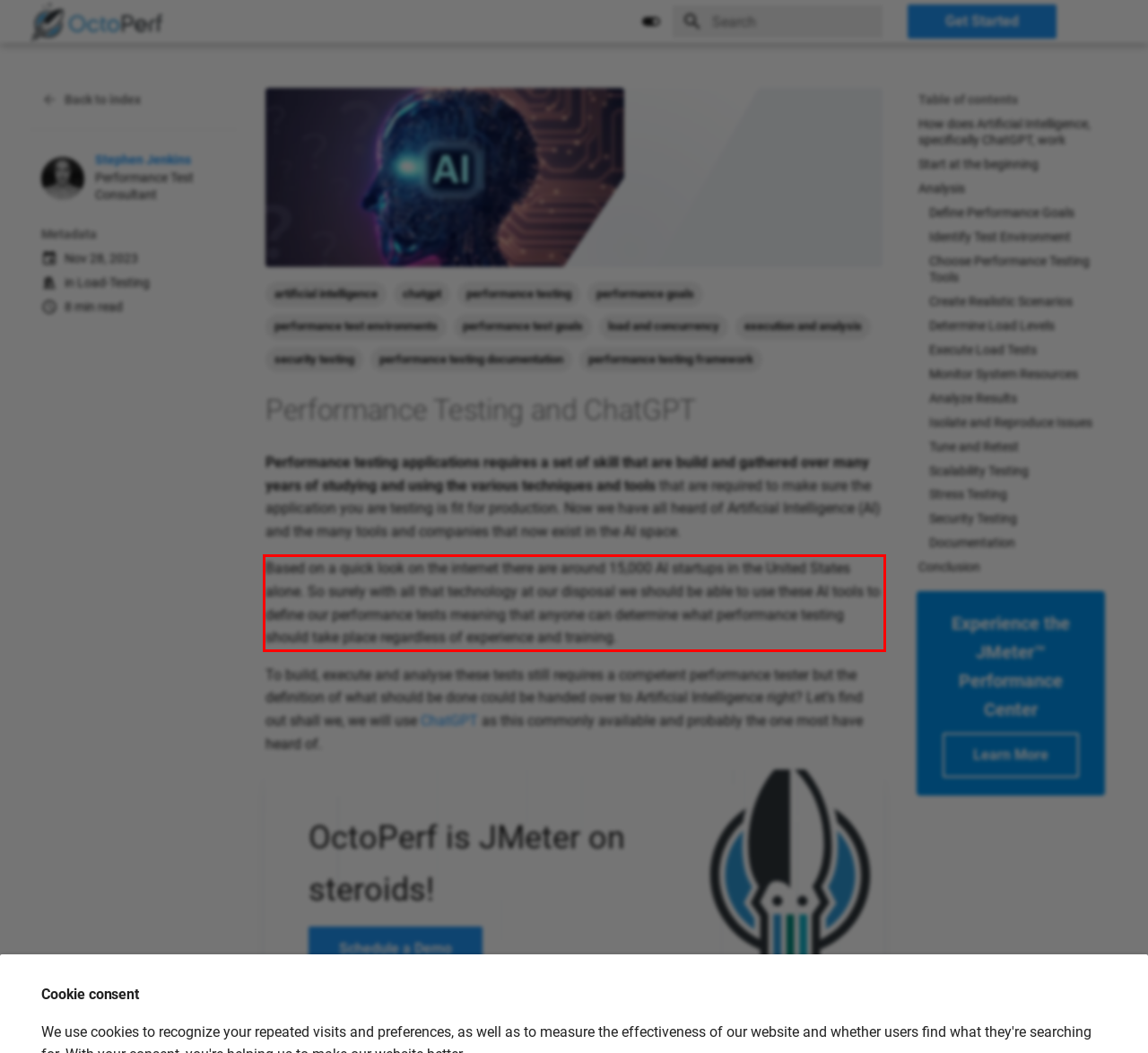Given a webpage screenshot, locate the red bounding box and extract the text content found inside it.

Based on a quick look on the internet there are around 15,000 AI startups in the United States alone. So surely with all that technology at our disposal we should be able to use these AI tools to define our performance tests meaning that anyone can determine what performance testing should take place regardless of experience and training.